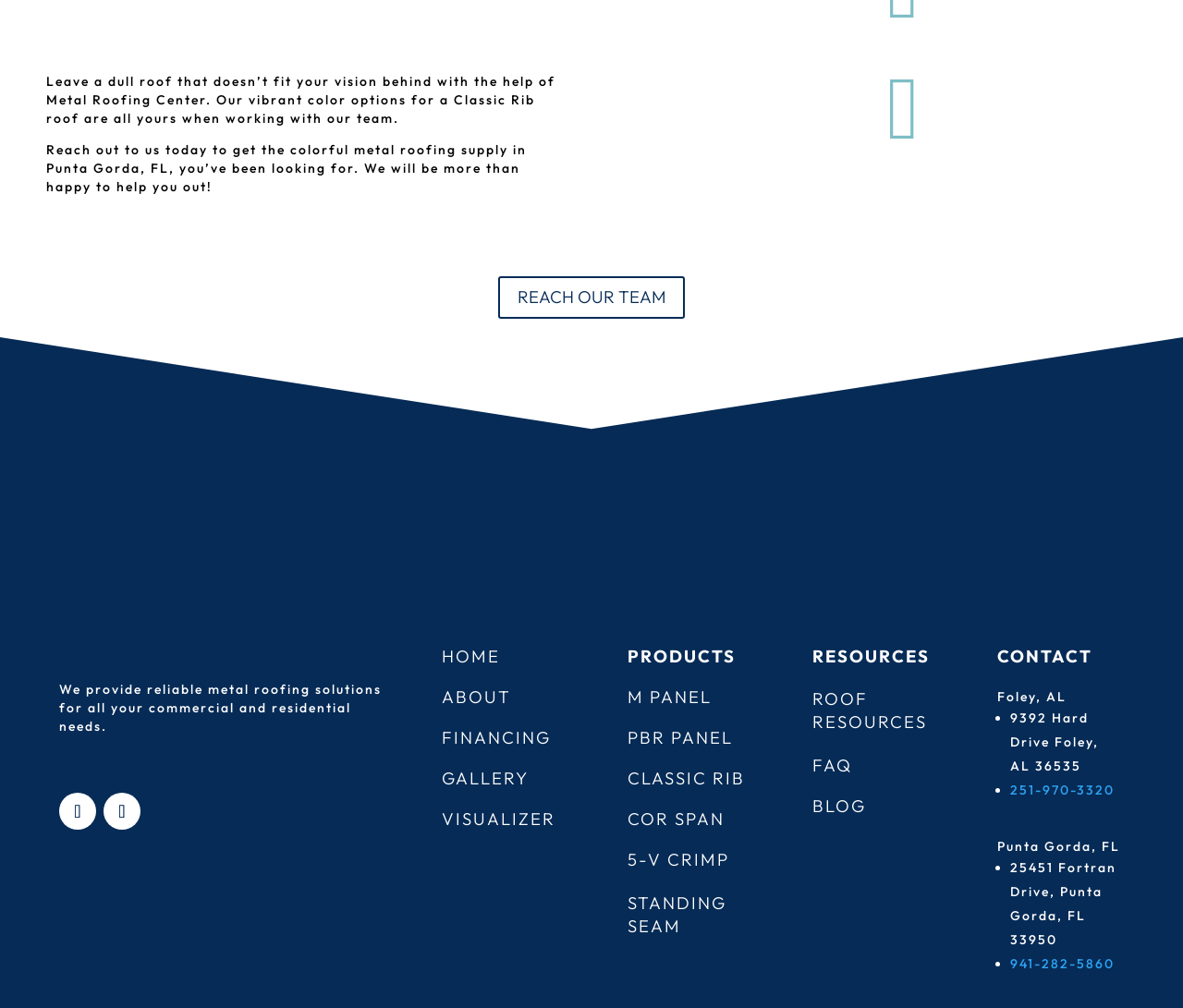What is the purpose of the 'Reach out to us today' link?
Using the image, elaborate on the answer with as much detail as possible.

The purpose of the 'Reach out to us today' link is to allow users to contact the company, as indicated by the text 'Reach out to us today to get the colorful metal roofing supply in Punta Gorda, FL, you’ve been looking for.'